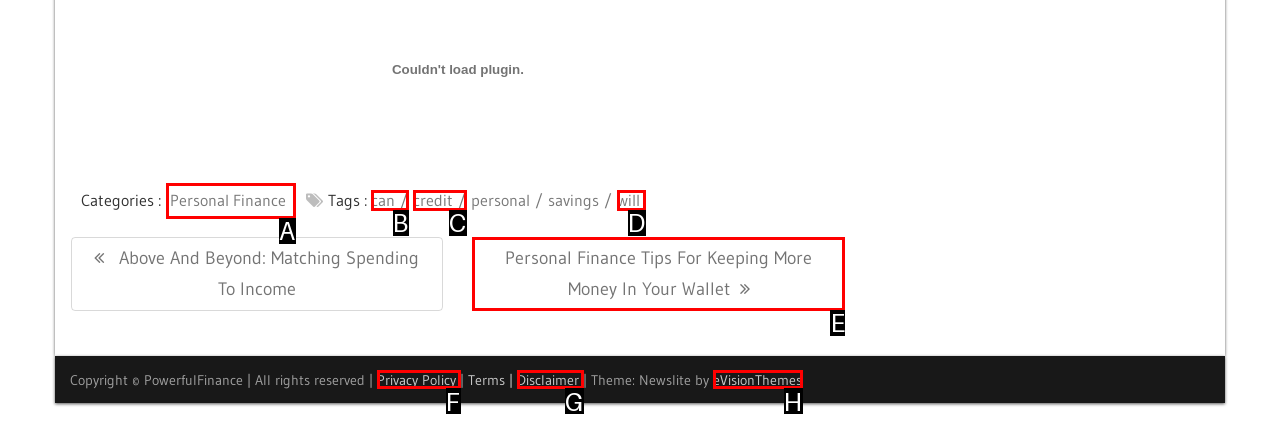Select the correct UI element to click for this task: Go to the next post.
Answer using the letter from the provided options.

E